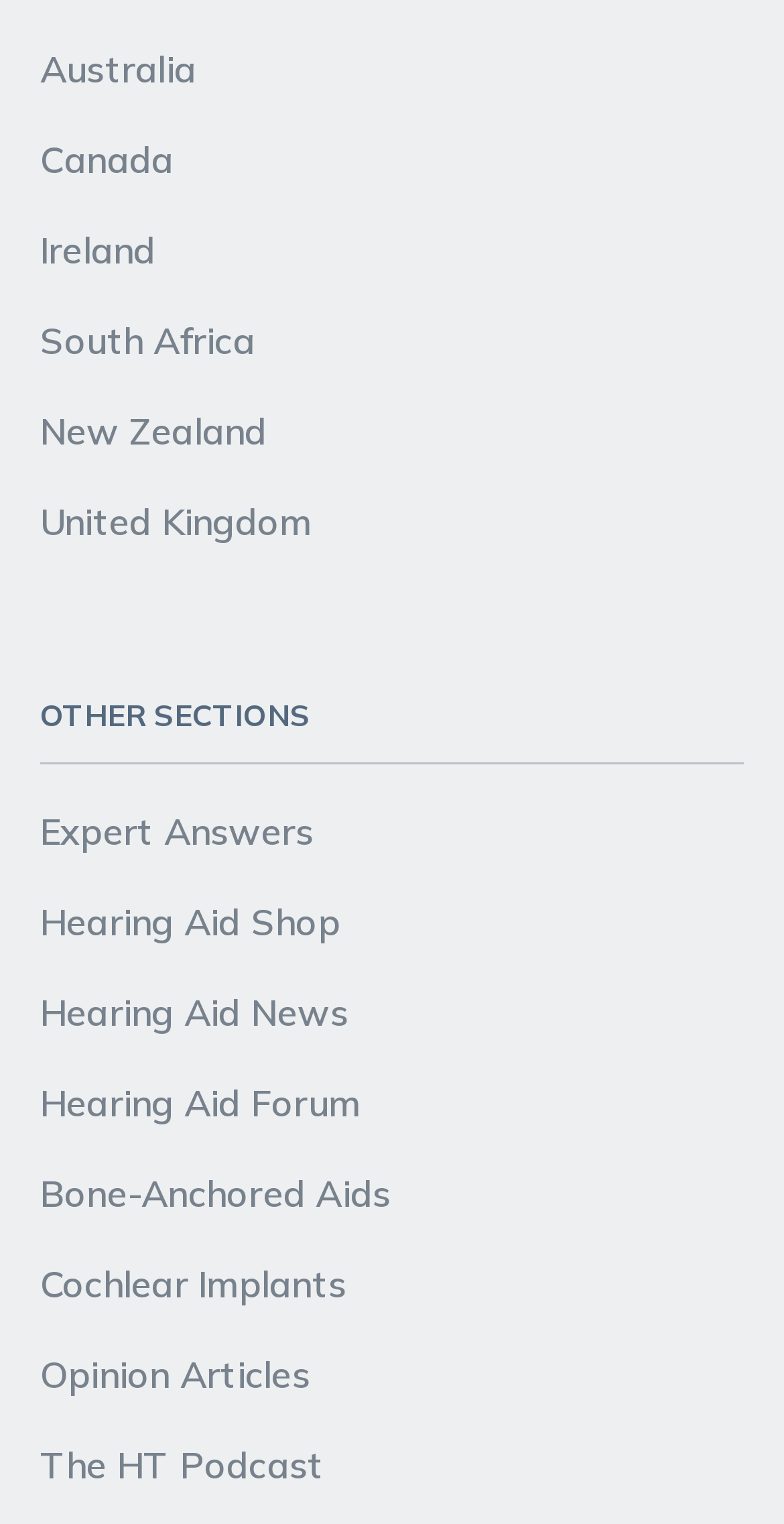Using the webpage screenshot, locate the HTML element that fits the following description and provide its bounding box: "Hearing Aid Shop".

[0.051, 0.587, 0.949, 0.633]